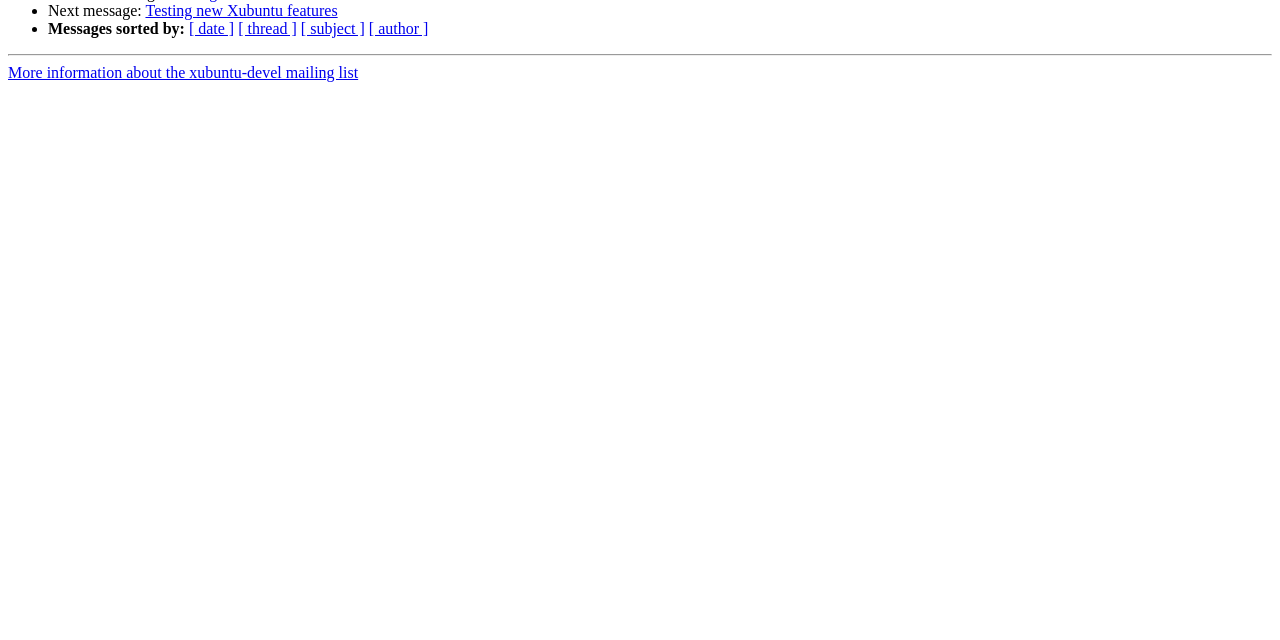Identify the bounding box for the UI element specified in this description: "Testing new Xubuntu features". The coordinates must be four float numbers between 0 and 1, formatted as [left, top, right, bottom].

[0.114, 0.004, 0.264, 0.03]